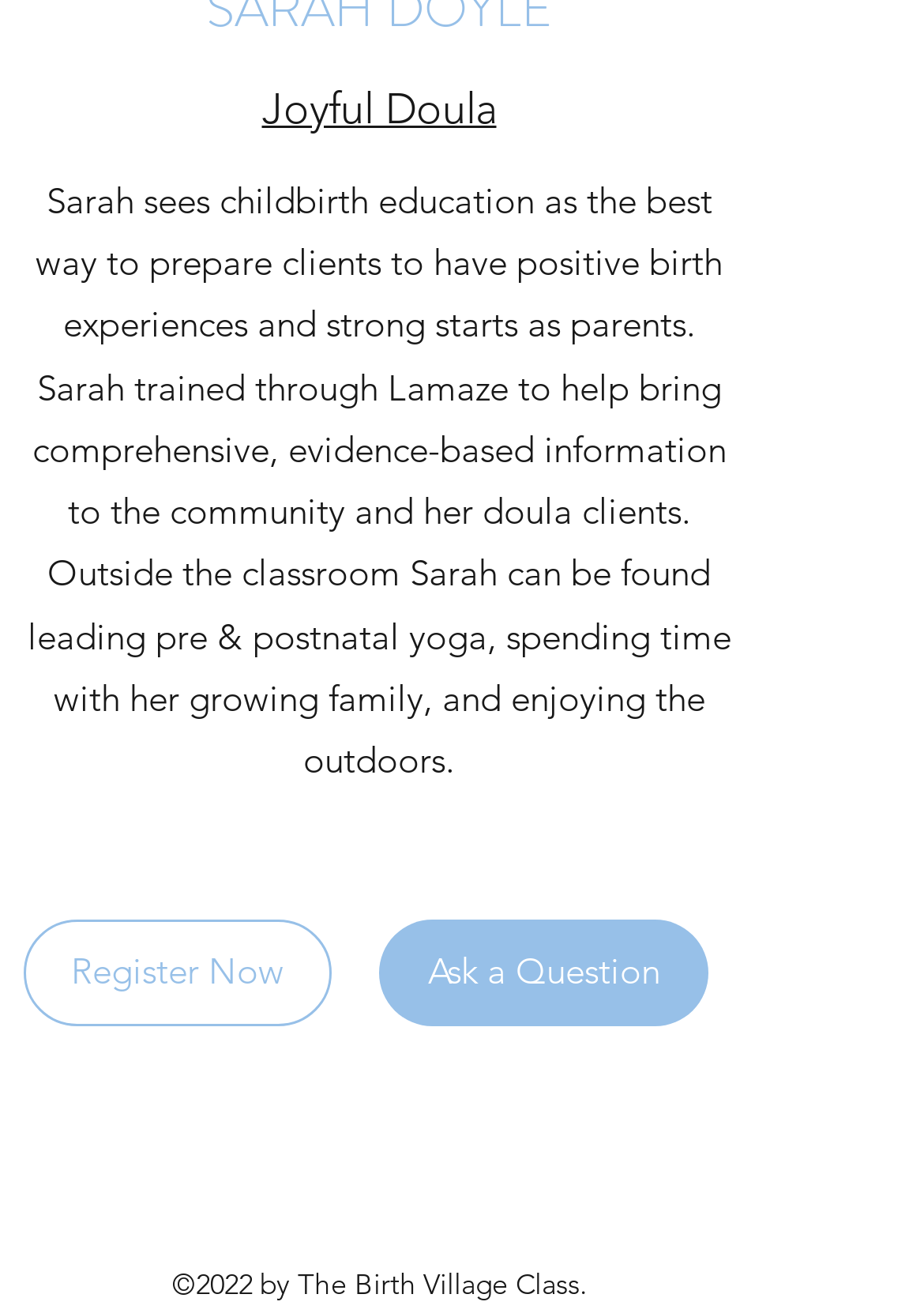Respond to the question with just a single word or phrase: 
What is the name of the doula?

Sarah